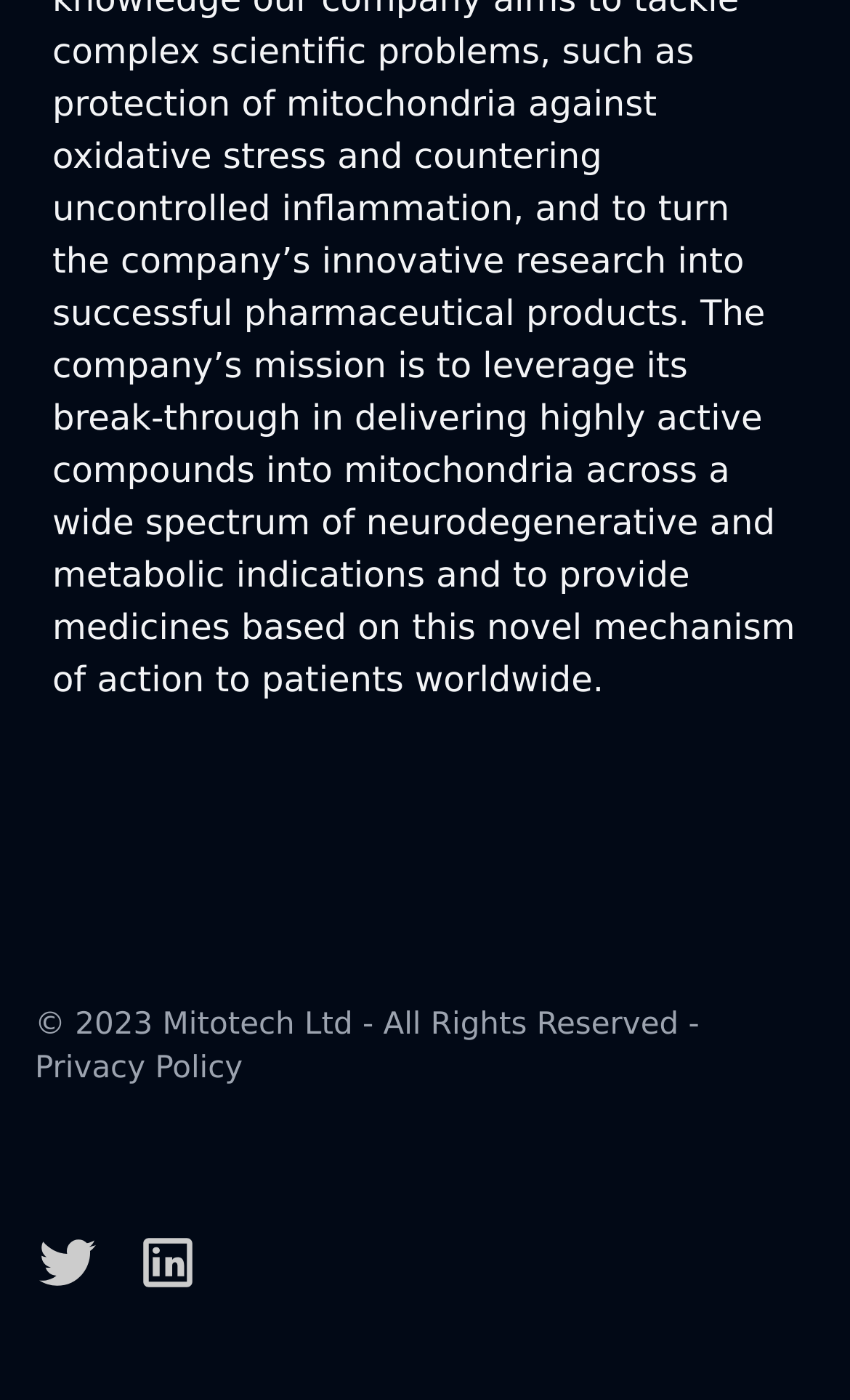What company is mentioned?
Refer to the image and provide a detailed answer to the question.

The company name 'Mitotech Ltd' is mentioned at the bottom of the webpage, next to the copyright information. This suggests that Mitotech Ltd is the owner or creator of the webpage.